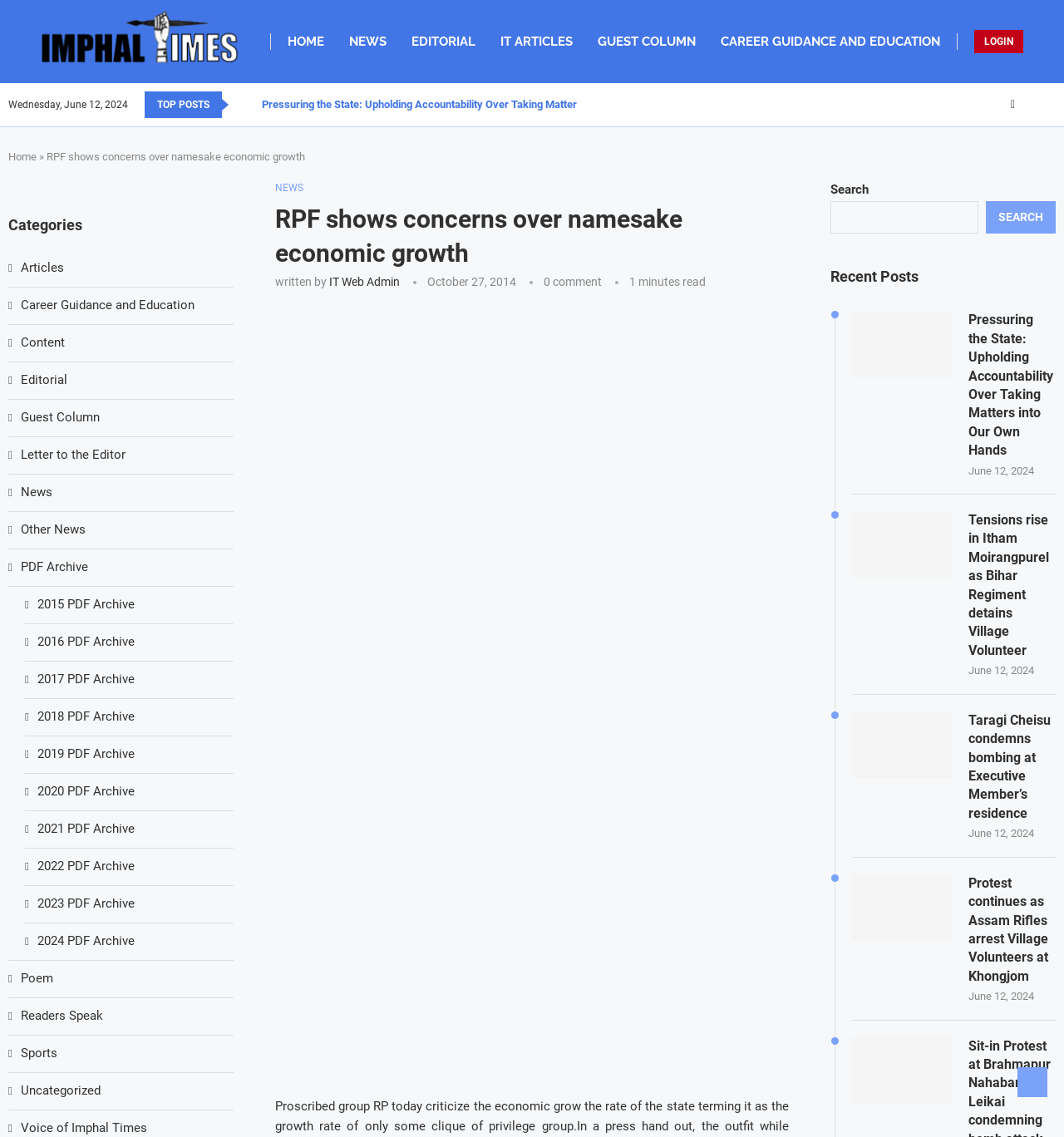Find the bounding box coordinates of the clickable area that will achieve the following instruction: "Login to the website".

[0.915, 0.026, 0.962, 0.047]